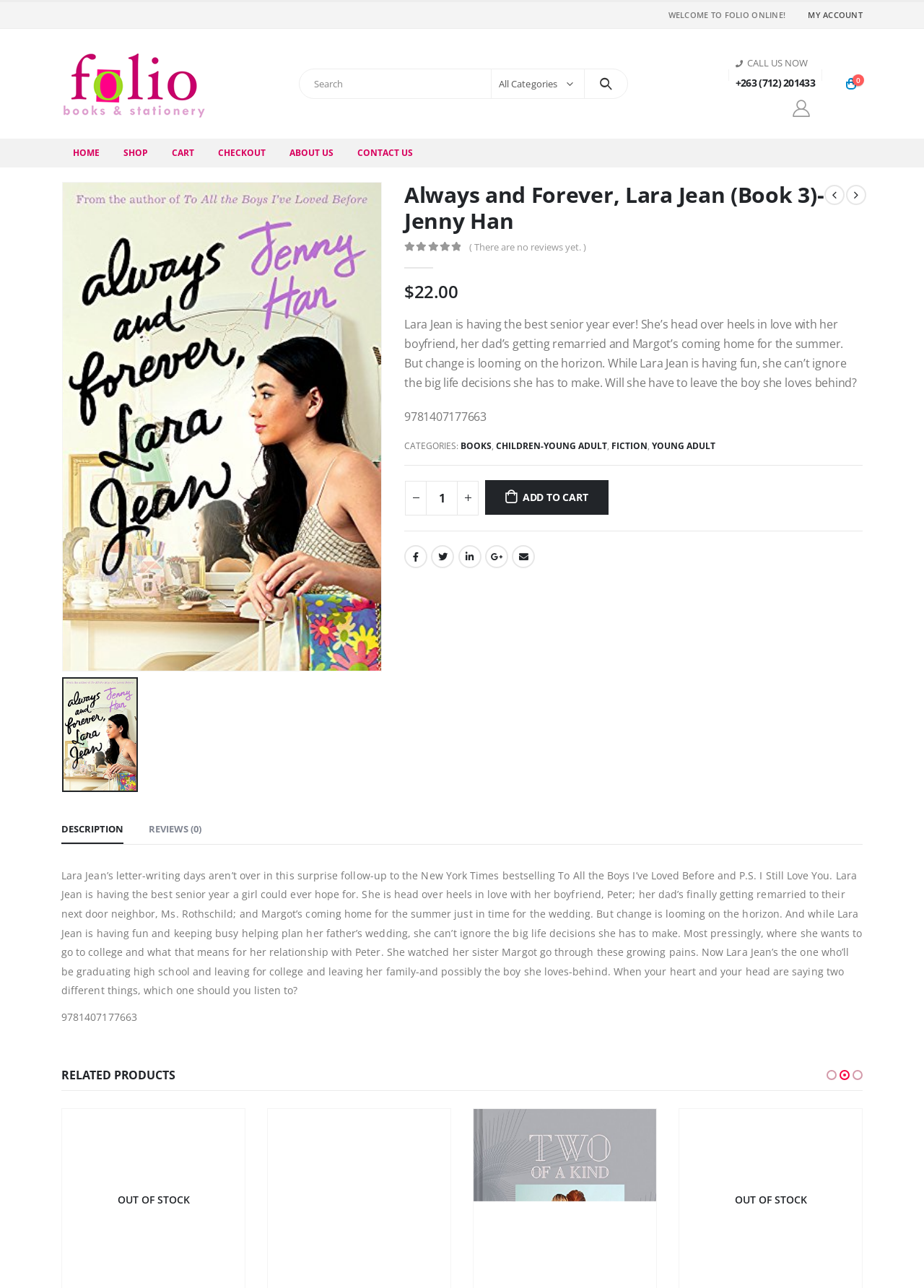Extract the bounding box of the UI element described as: "register".

None